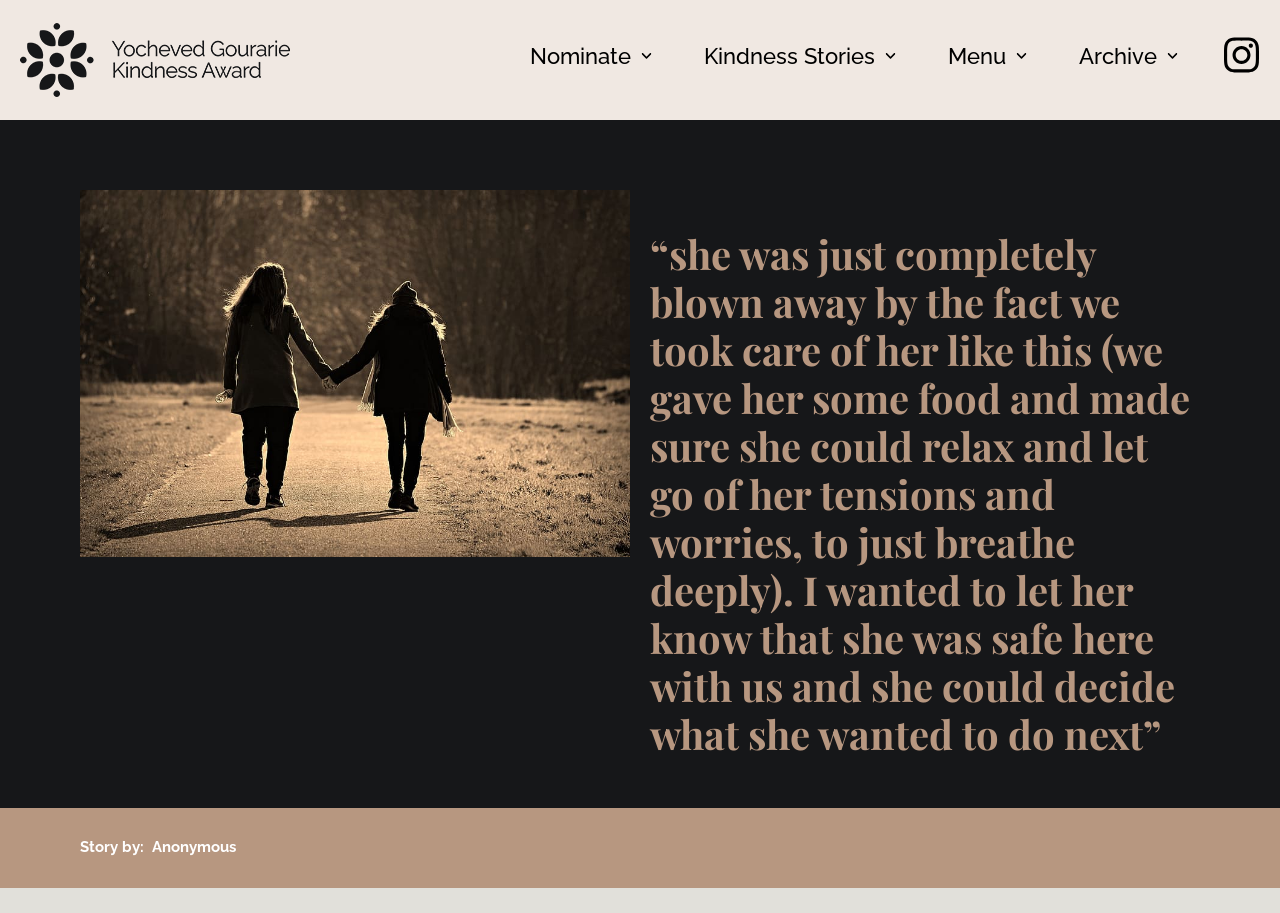Give a comprehensive overview of the webpage, including key elements.

The webpage appears to be a story-sharing platform, specifically focused on kindness stories. At the top of the page, there is a row of links, including "Nominate", "Kindness Stories", "Menu", and "Archive", which are likely navigation options for the website. 

Below the navigation links, there is a prominent quote or story title that takes up most of the page's width, describing a heartwarming experience of taking care of someone in need. 

Further down, there is a smaller text indicating that the story is shared by an anonymous author. 

On the top-right corner, there is a small link, possibly a social media or sharing icon.